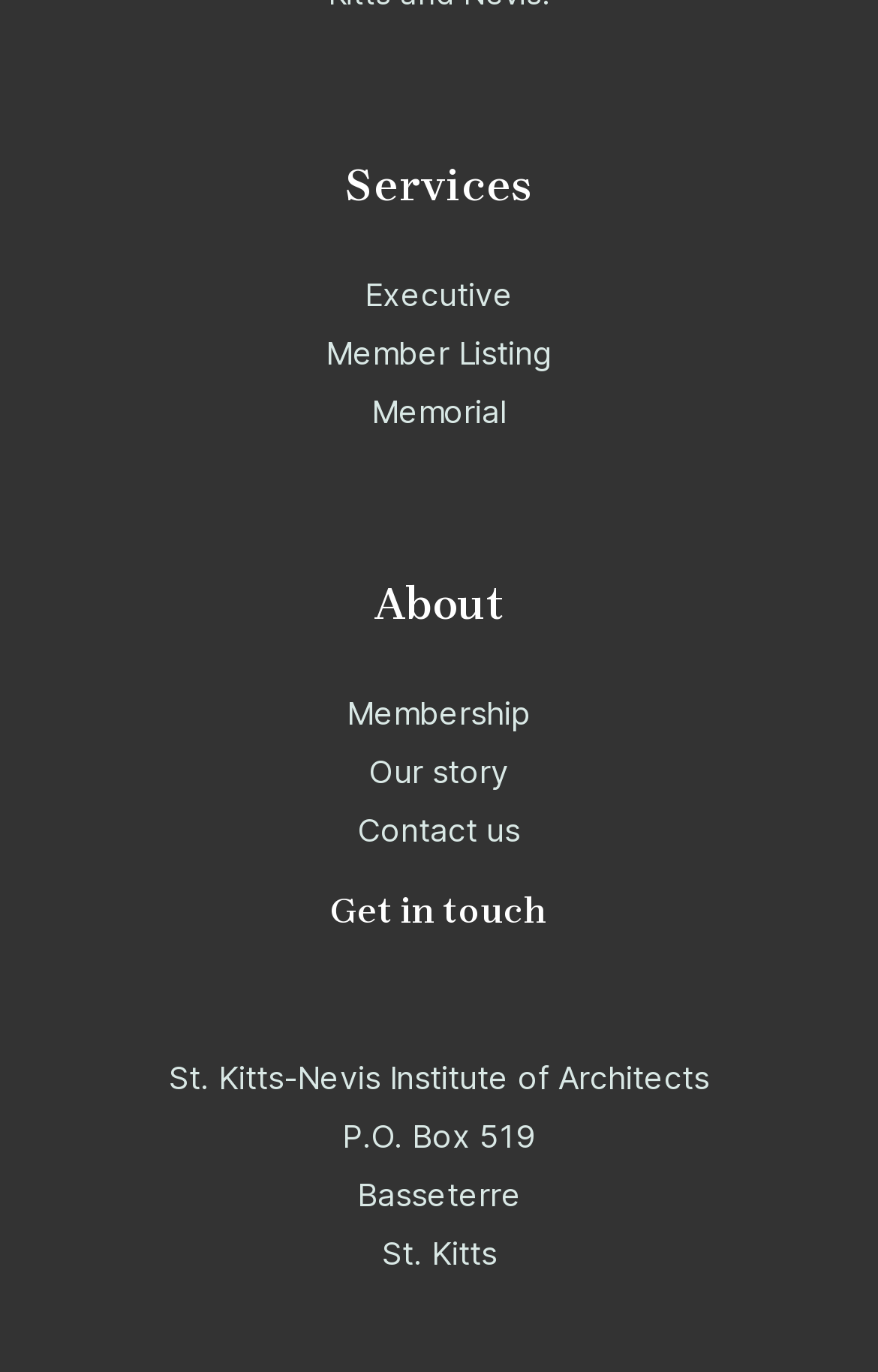What type of organization is this?
Answer the question with a single word or phrase by looking at the picture.

Institute of Architects